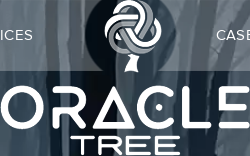Offer an in-depth caption for the image presented.

The image showcases the logo of "Oracle Tree," a visual representation that embodies the brand's essence. At the center, an intricate symbol intertwines various shapes, suggesting growth and interconnectedness, which aligns with the agency’s focus on business development. Below the emblem, the name "ORACLE TREE" is displayed prominently in bold, modern typography. This logo effectively conveys the organization’s mission to provide timeless business wisdom and strategies tailored for growth in the contemporary market. The background features a subtle design that hints at nature, reinforcing the theme of nurturing and support in business.